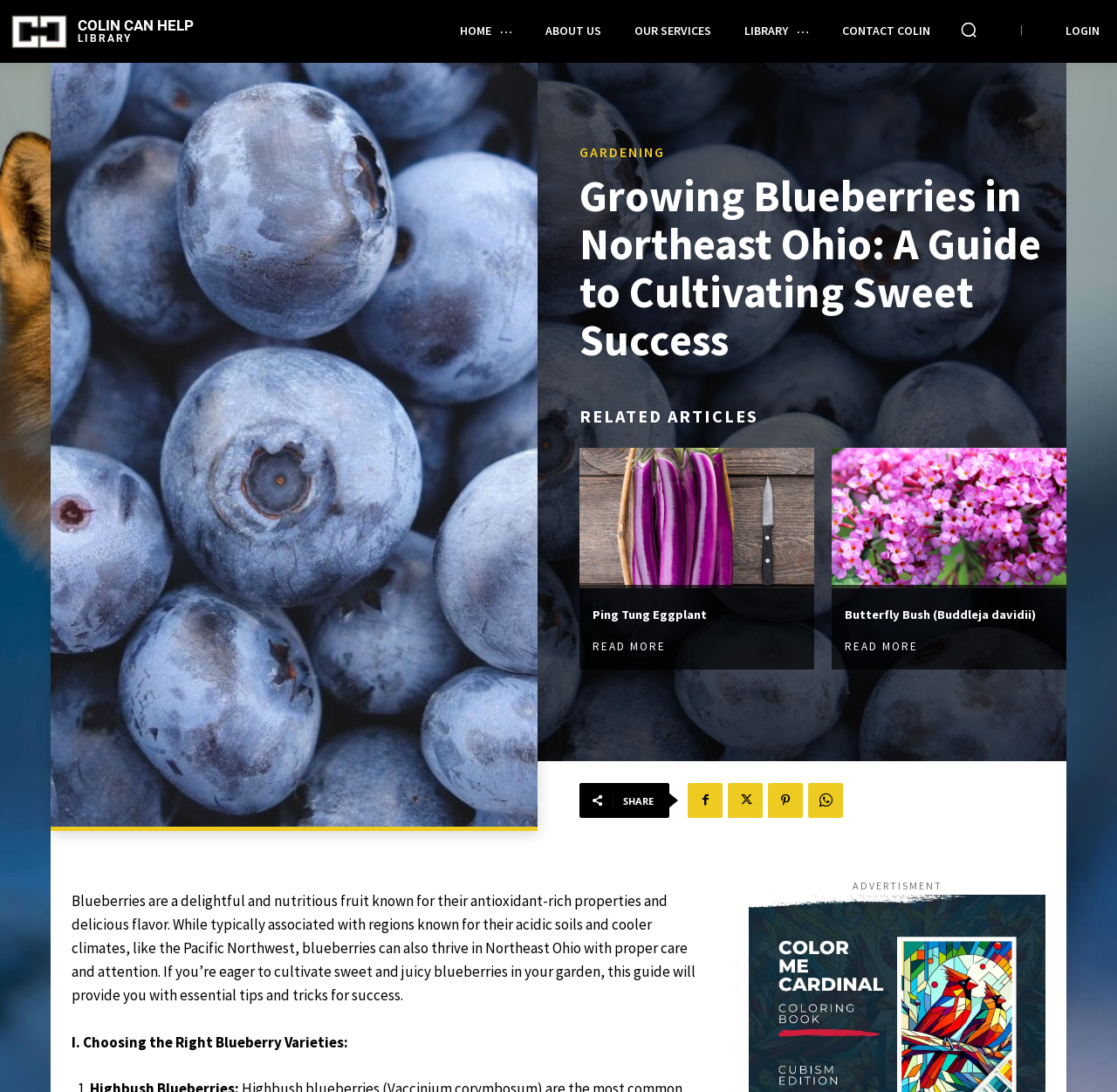Extract the bounding box coordinates for the UI element described by the text: "title="Ping Tung Eggplant"". The coordinates should be in the form of [left, top, right, bottom] with values between 0 and 1.

[0.519, 0.4, 0.729, 0.53]